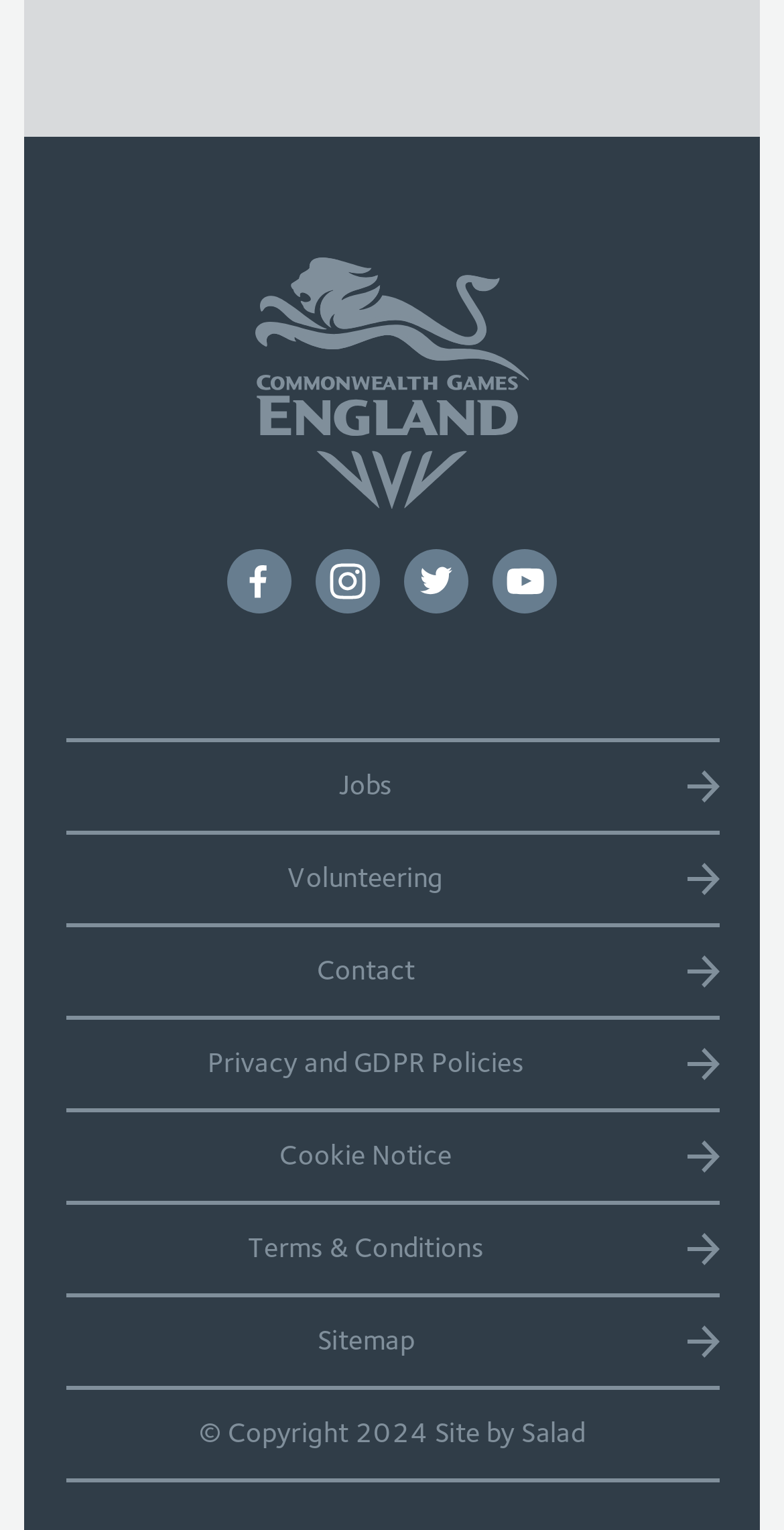What social media platforms are listed?
Using the information from the image, provide a comprehensive answer to the question.

I found the social media platforms listed by looking at the links in the top section of the webpage, which are Facebook, Instagram, Twitter, and Youtube.